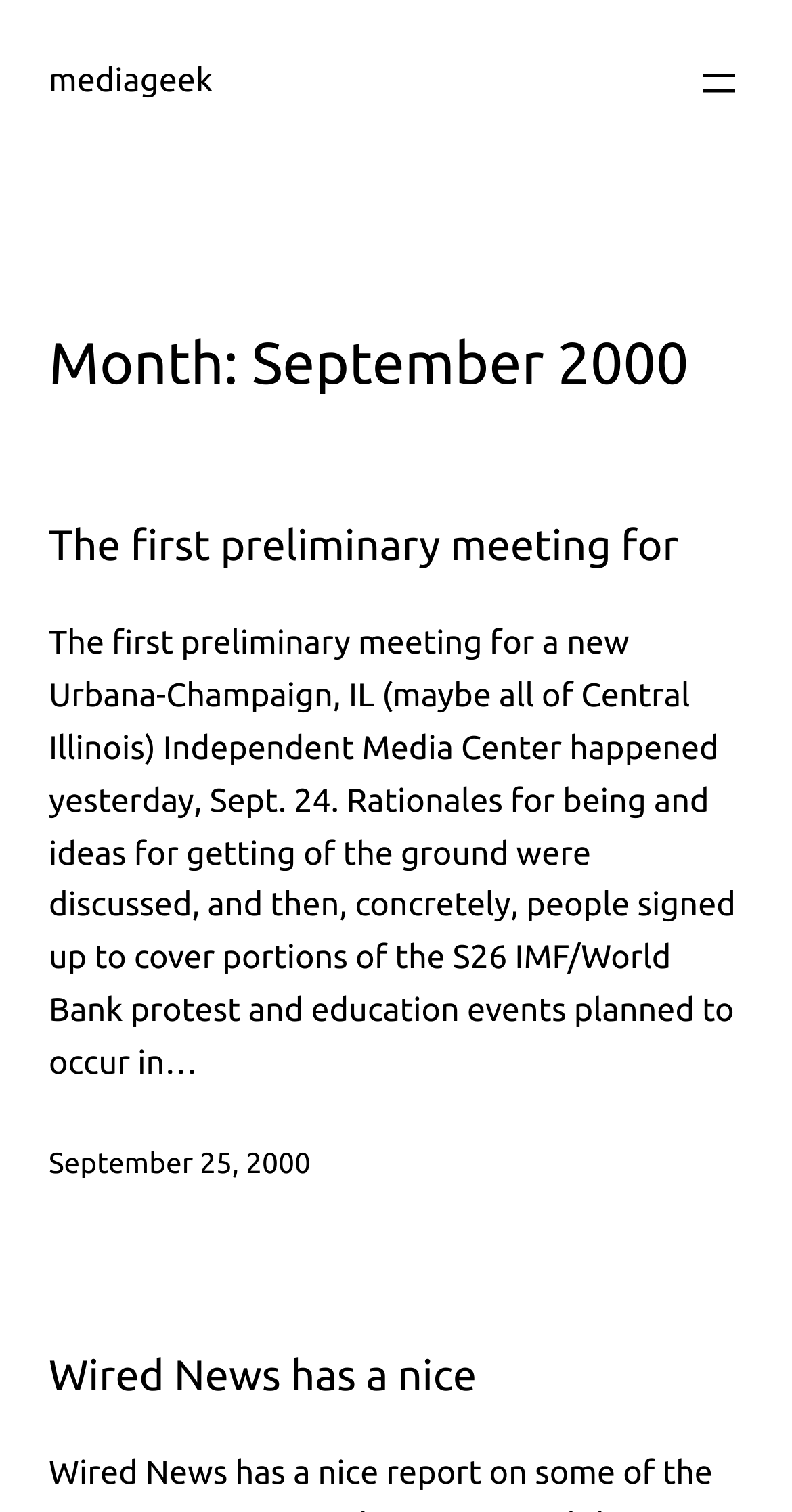What is the date of the meeting?
Using the details shown in the screenshot, provide a comprehensive answer to the question.

I found the answer by looking at the StaticText element 'The first preliminary meeting for a new Urbana-Champaign, IL (maybe all of Central Illinois) Independent Media Center happened yesterday, Sept. 24. ...' which has a bounding box coordinate of [0.062, 0.414, 0.929, 0.715]. This text explicitly mentions the date of the meeting as September 24.